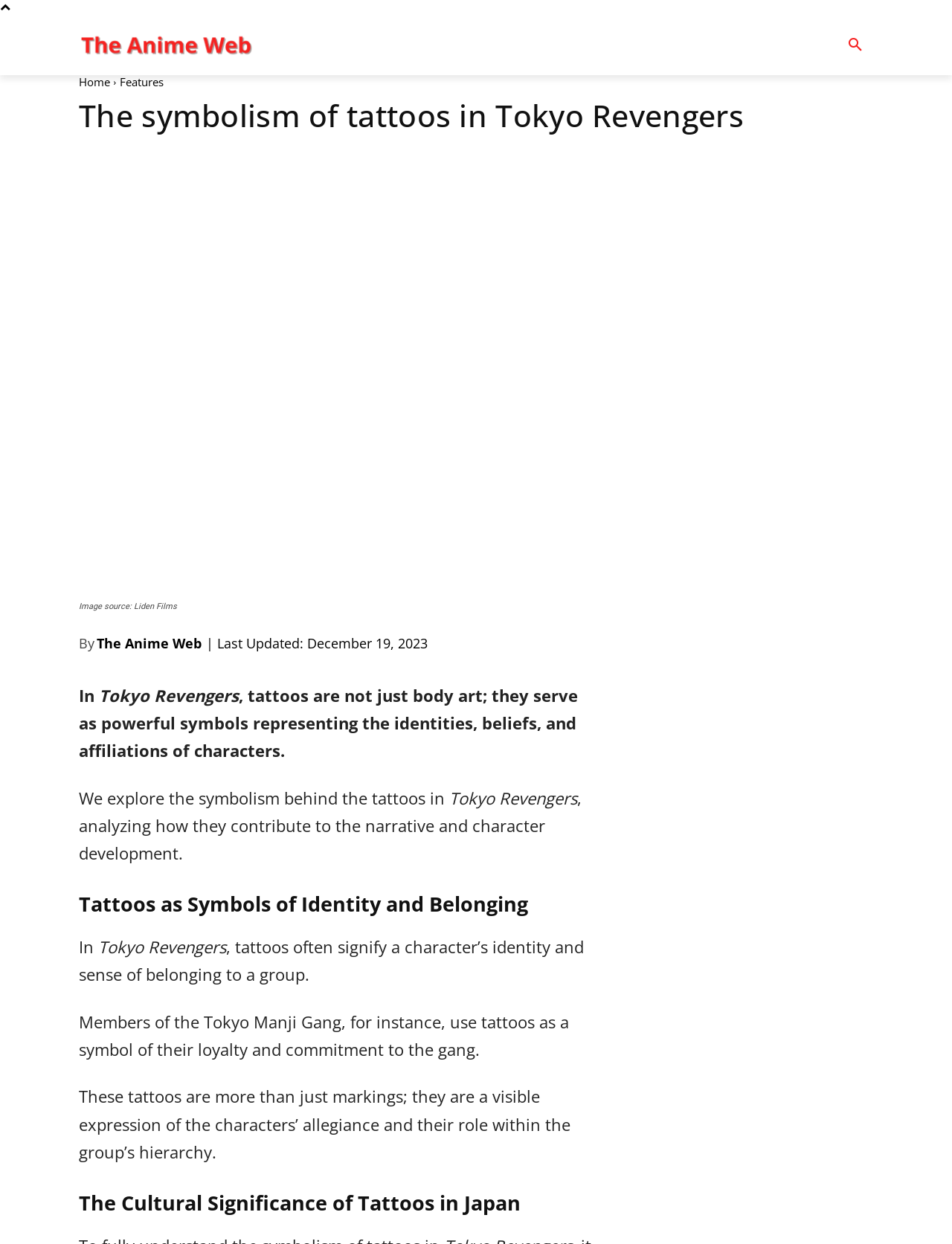Given the description of a UI element: "share your profile information", identify the bounding box coordinates of the matching element in the webpage screenshot.

None